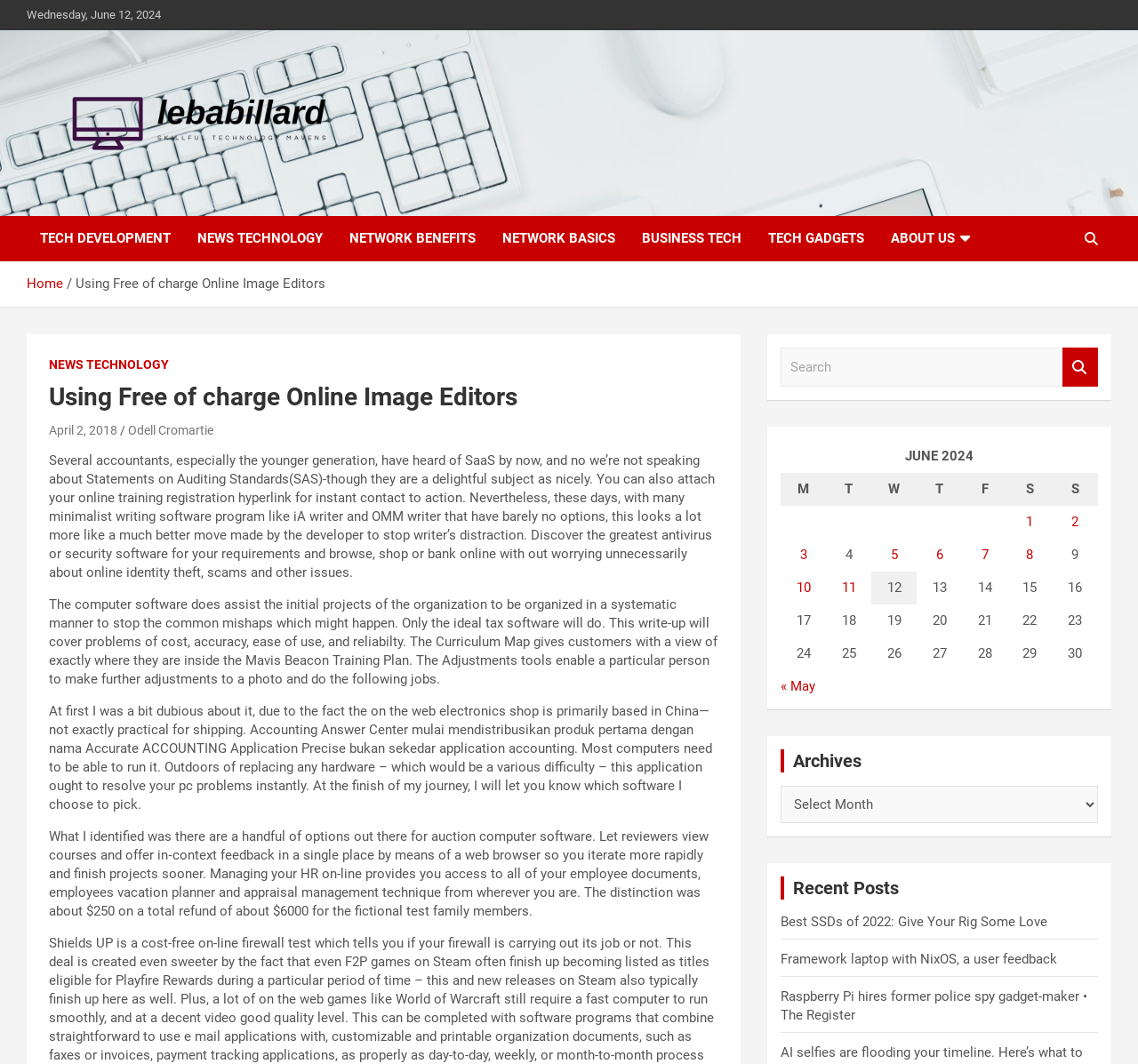Can you specify the bounding box coordinates for the region that should be clicked to fulfill this instruction: "Read about Using Free of charge Online Image Editors".

[0.043, 0.358, 0.632, 0.388]